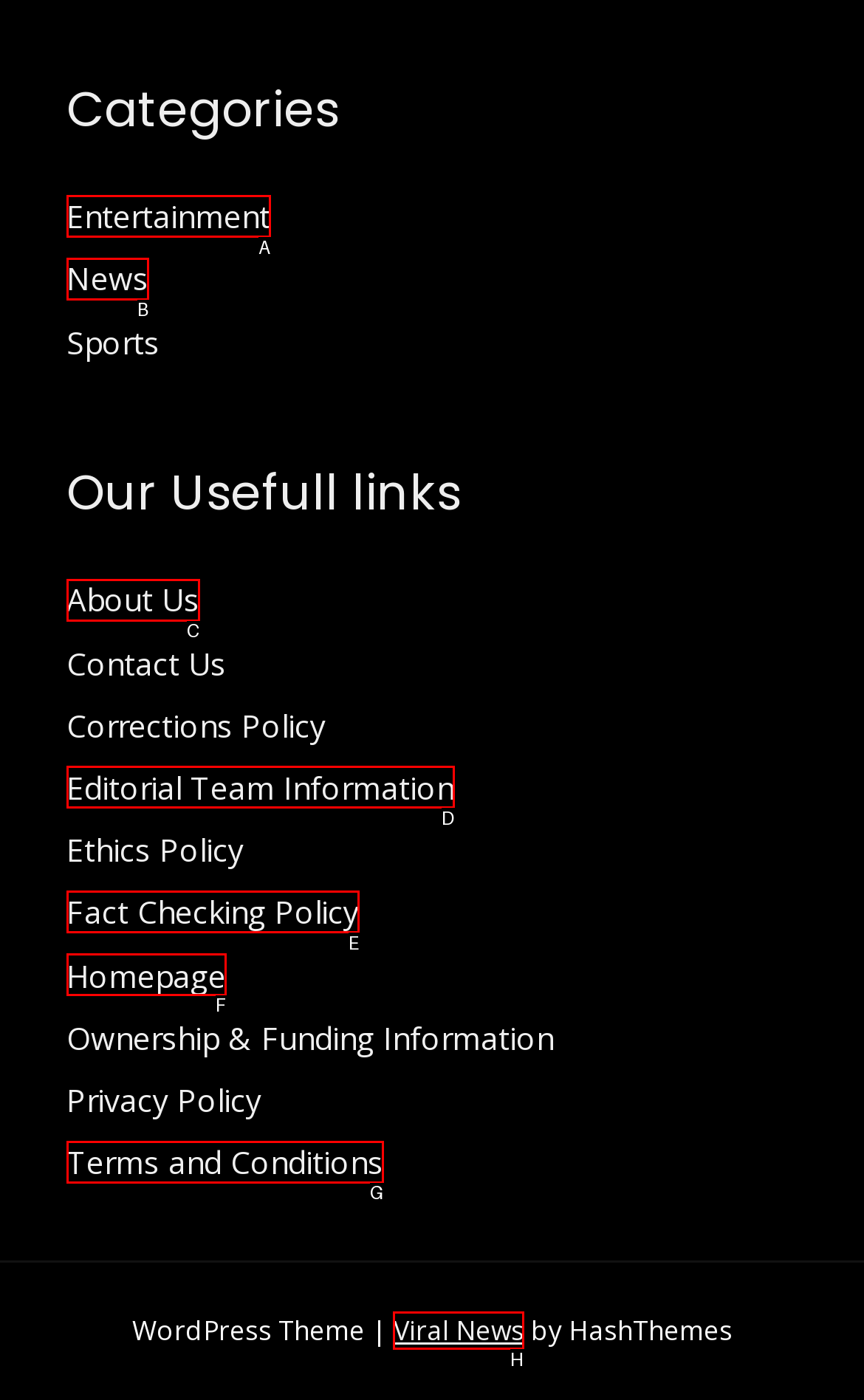Select the correct UI element to complete the task: Visit Viral News
Please provide the letter of the chosen option.

H